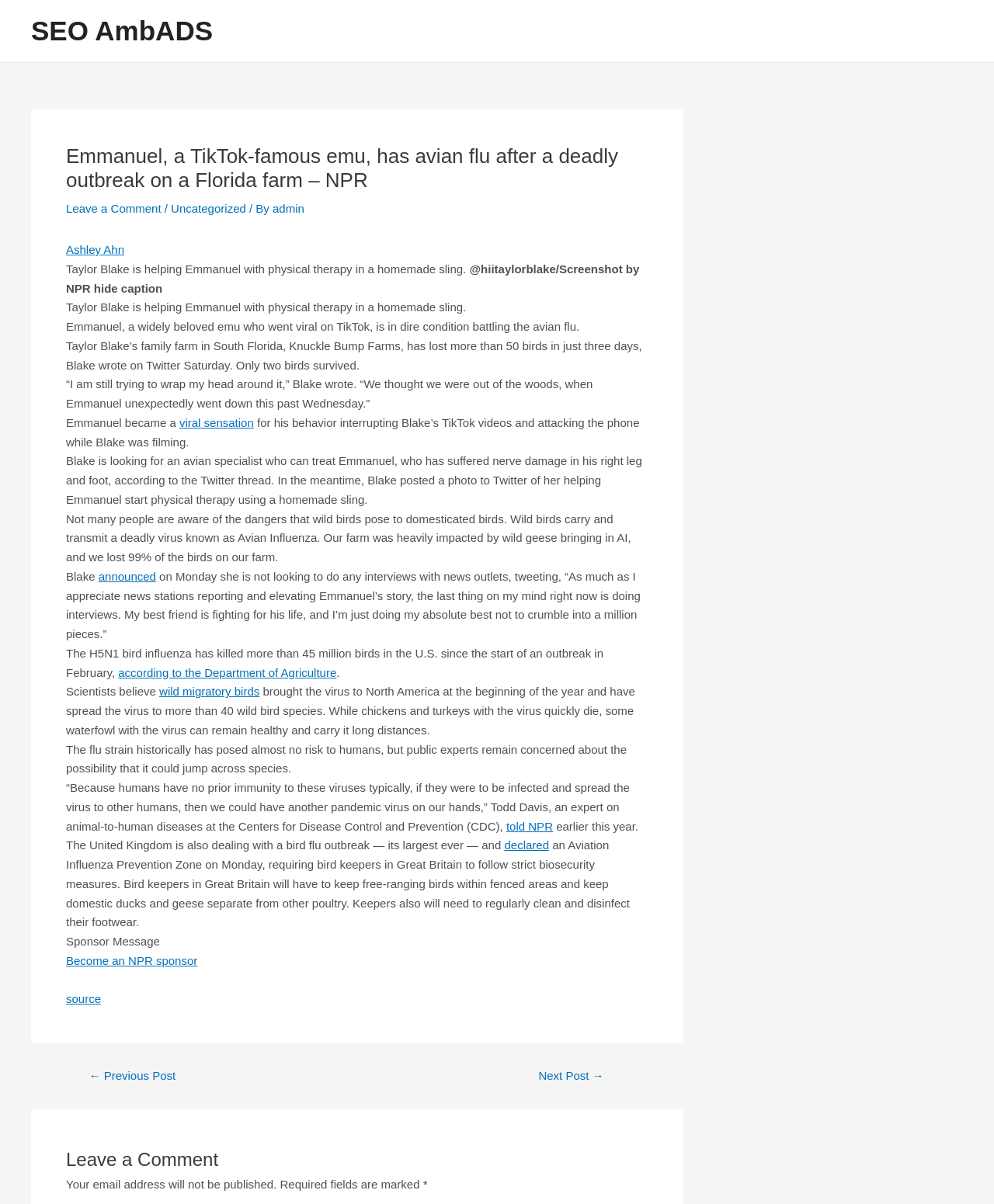Select the bounding box coordinates of the element I need to click to carry out the following instruction: "View the next post".

[0.502, 0.889, 0.647, 0.898]